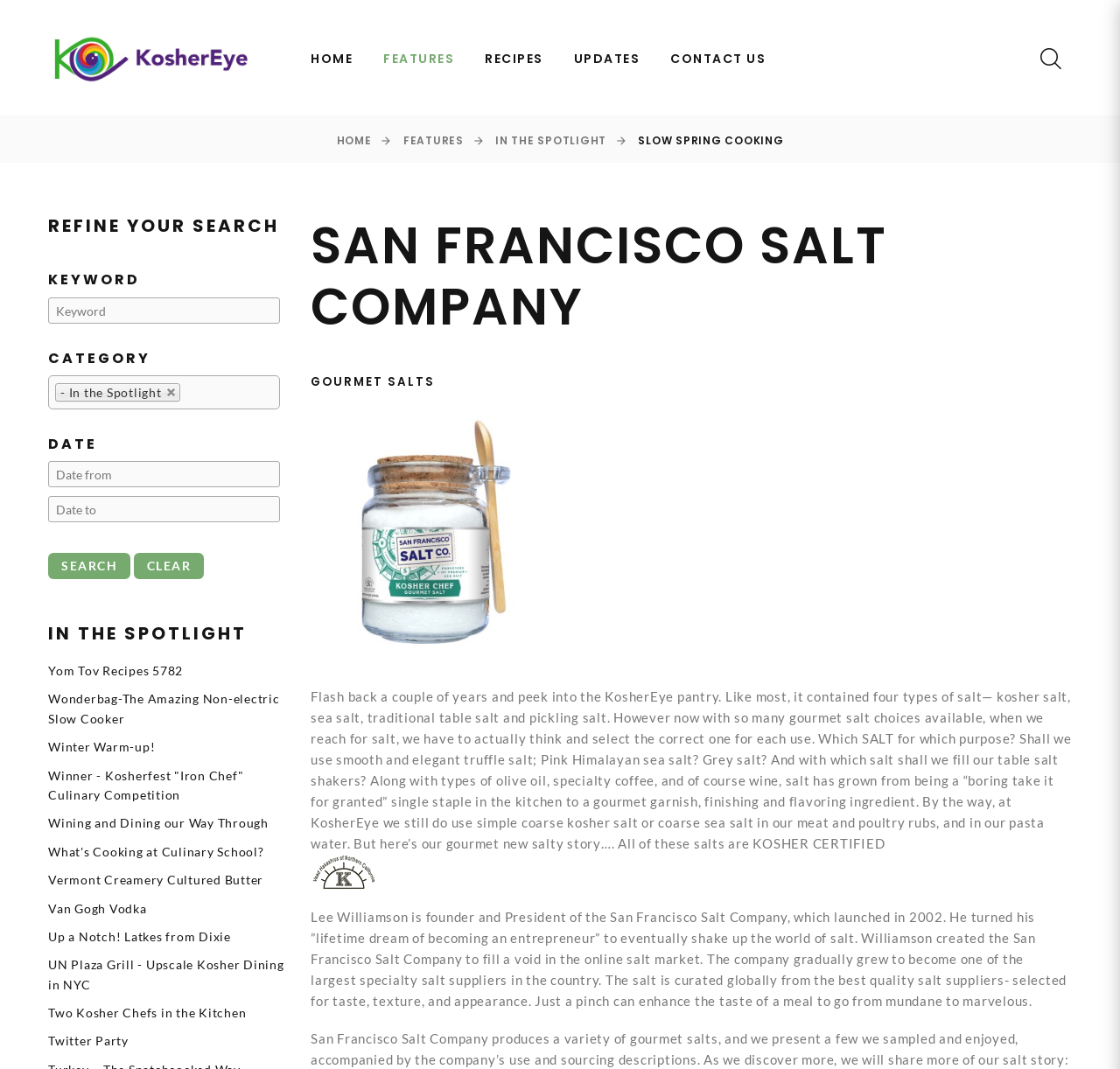Locate the bounding box coordinates of the clickable region to complete the following instruction: "Book online."

None